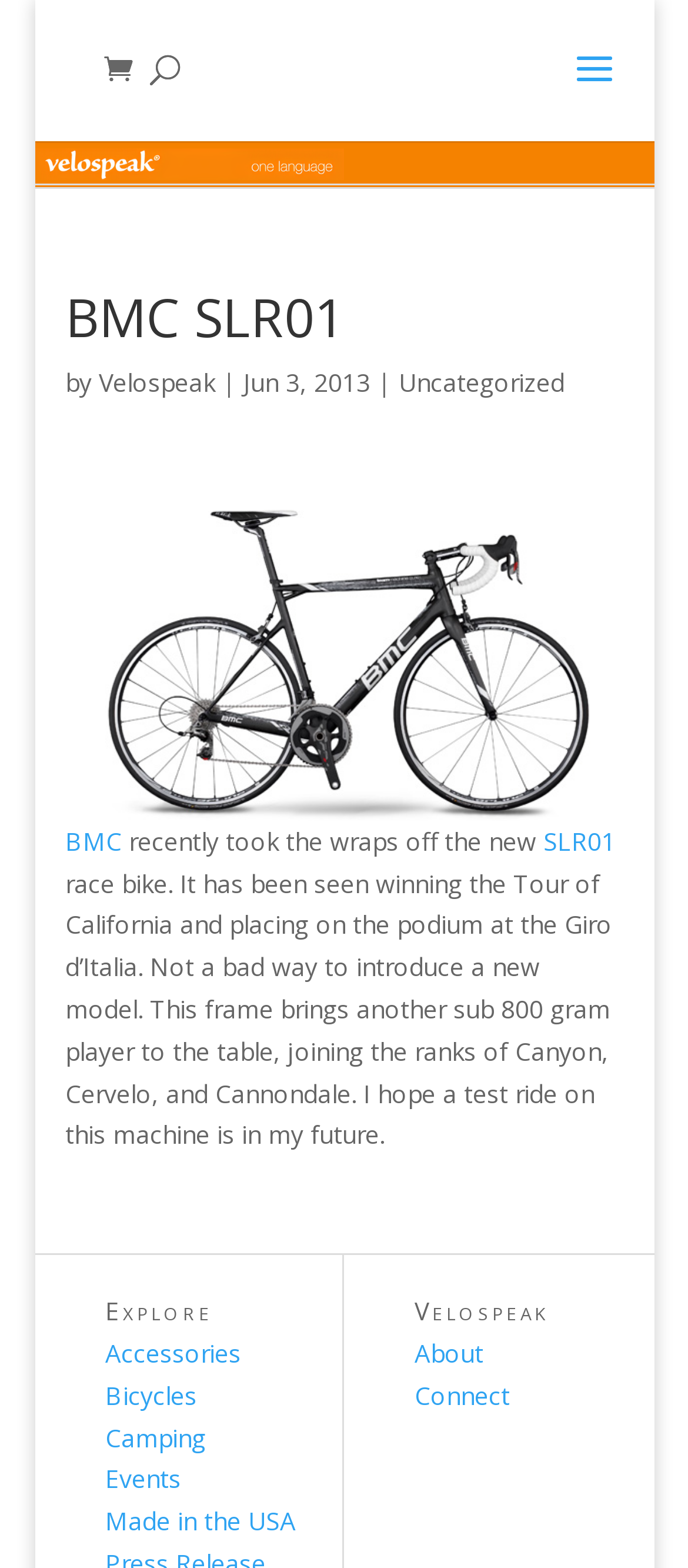Identify the bounding box coordinates of the area that should be clicked in order to complete the given instruction: "view the image of SLR01_White_RED-1". The bounding box coordinates should be four float numbers between 0 and 1, i.e., [left, top, right, bottom].

[0.095, 0.315, 0.905, 0.523]